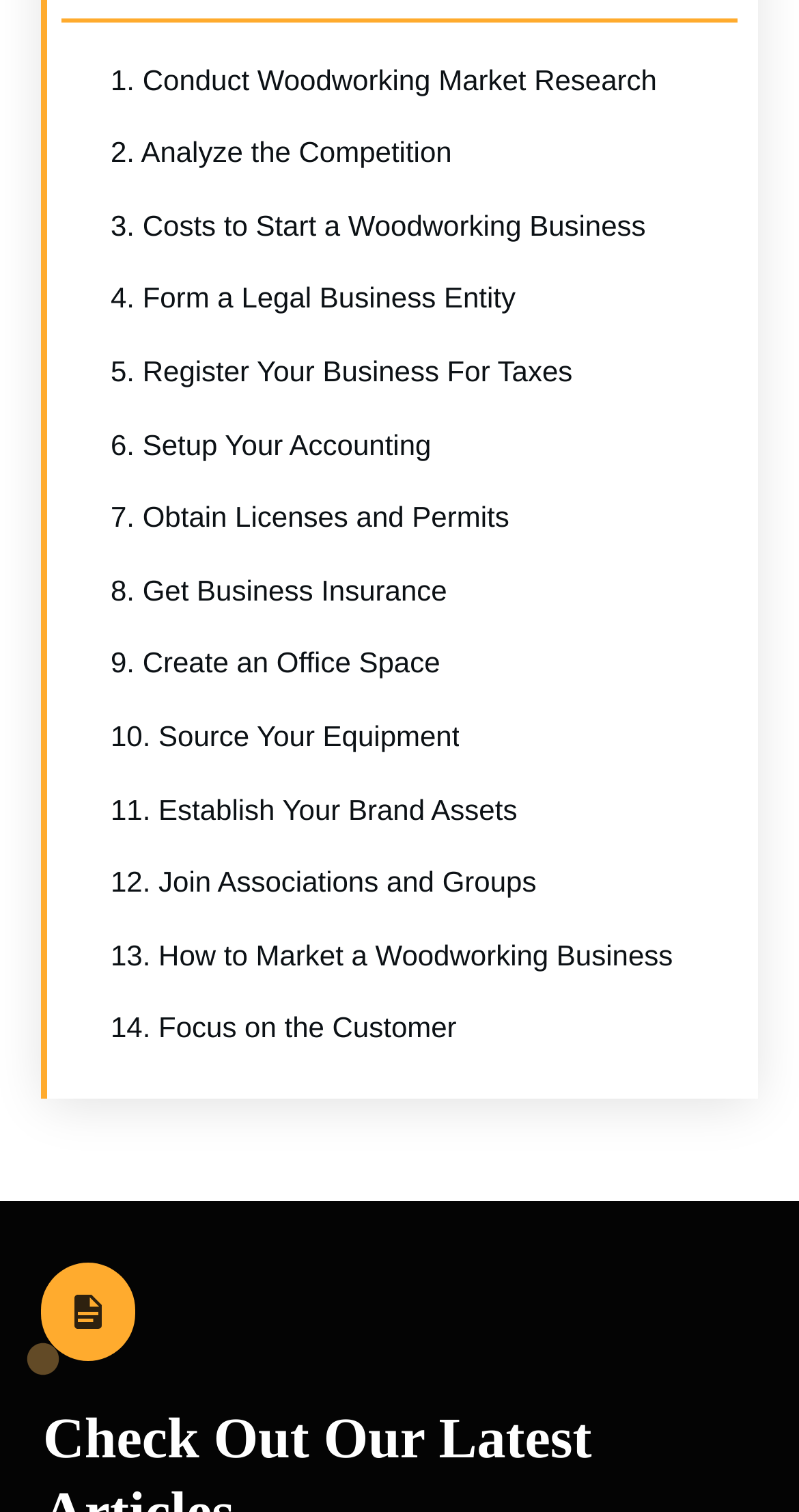Pinpoint the bounding box coordinates of the clickable area necessary to execute the following instruction: "Click on 'Conduct Woodworking Market Research'". The coordinates should be given as four float numbers between 0 and 1, namely [left, top, right, bottom].

[0.138, 0.04, 0.822, 0.067]